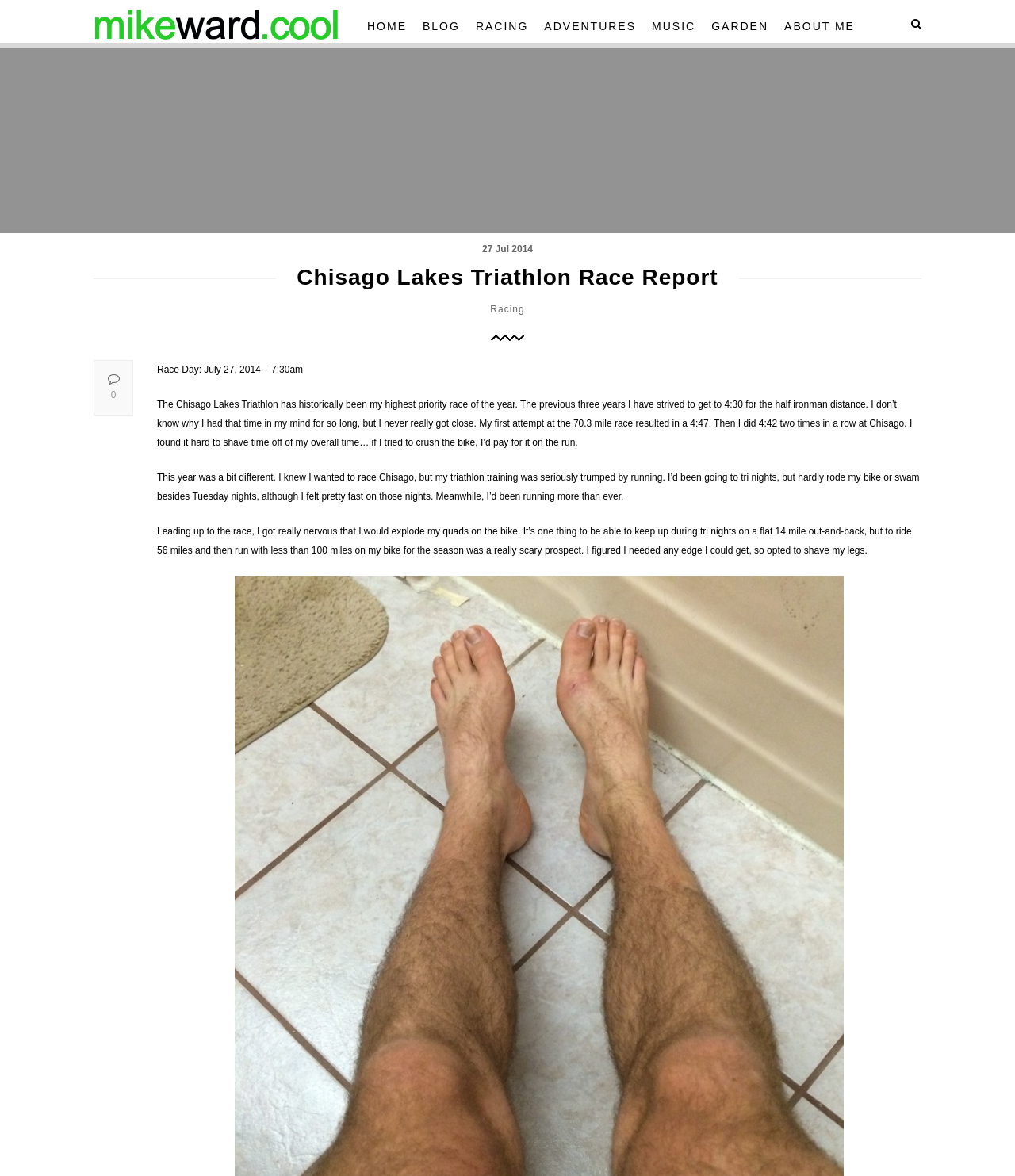Find the bounding box coordinates corresponding to the UI element with the description: "Blog". The coordinates should be formatted as [left, top, right, bottom], with values as floats between 0 and 1.

[0.412, 0.009, 0.457, 0.036]